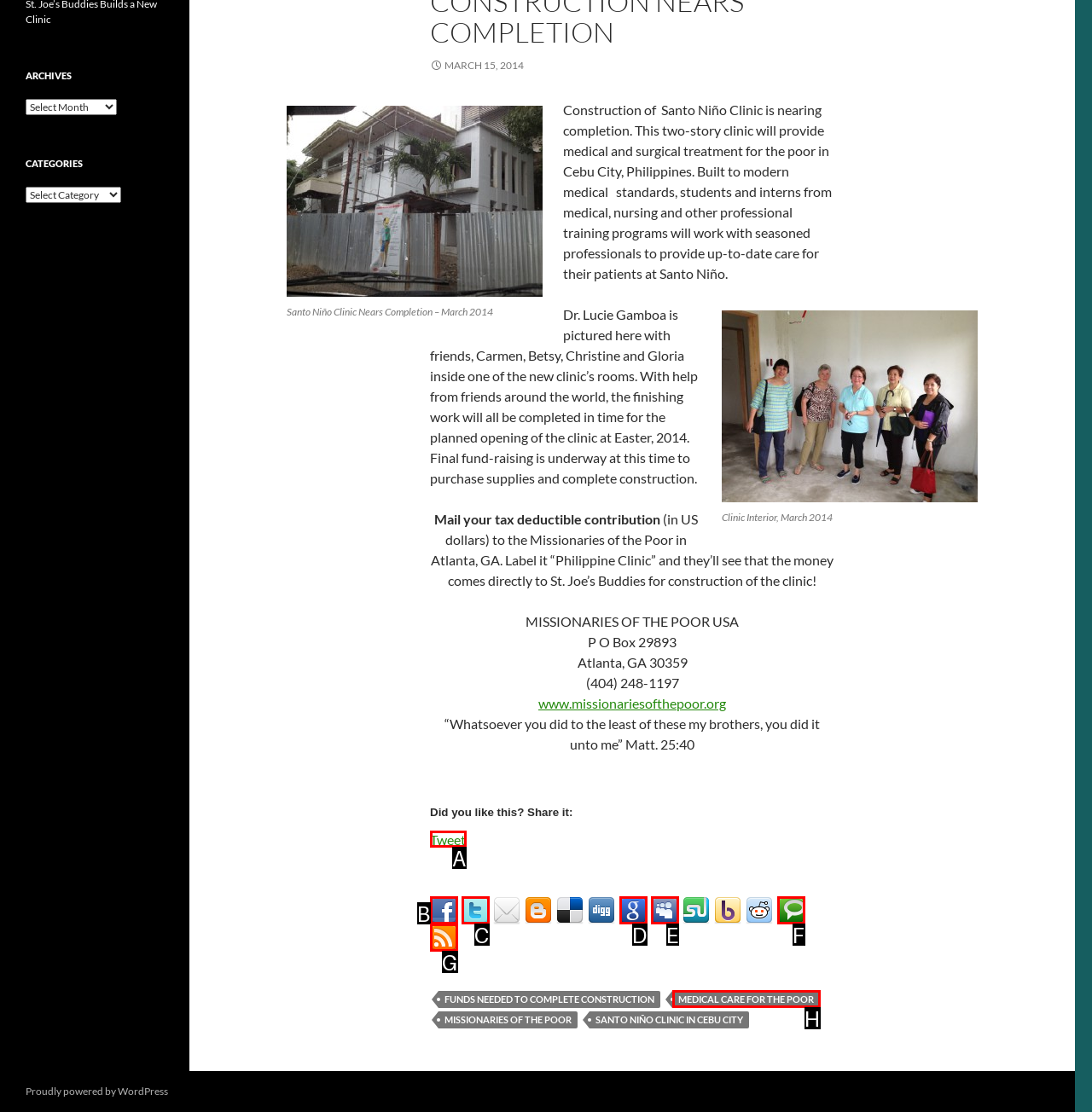Match the option to the description: medical care for the poor
State the letter of the correct option from the available choices.

H